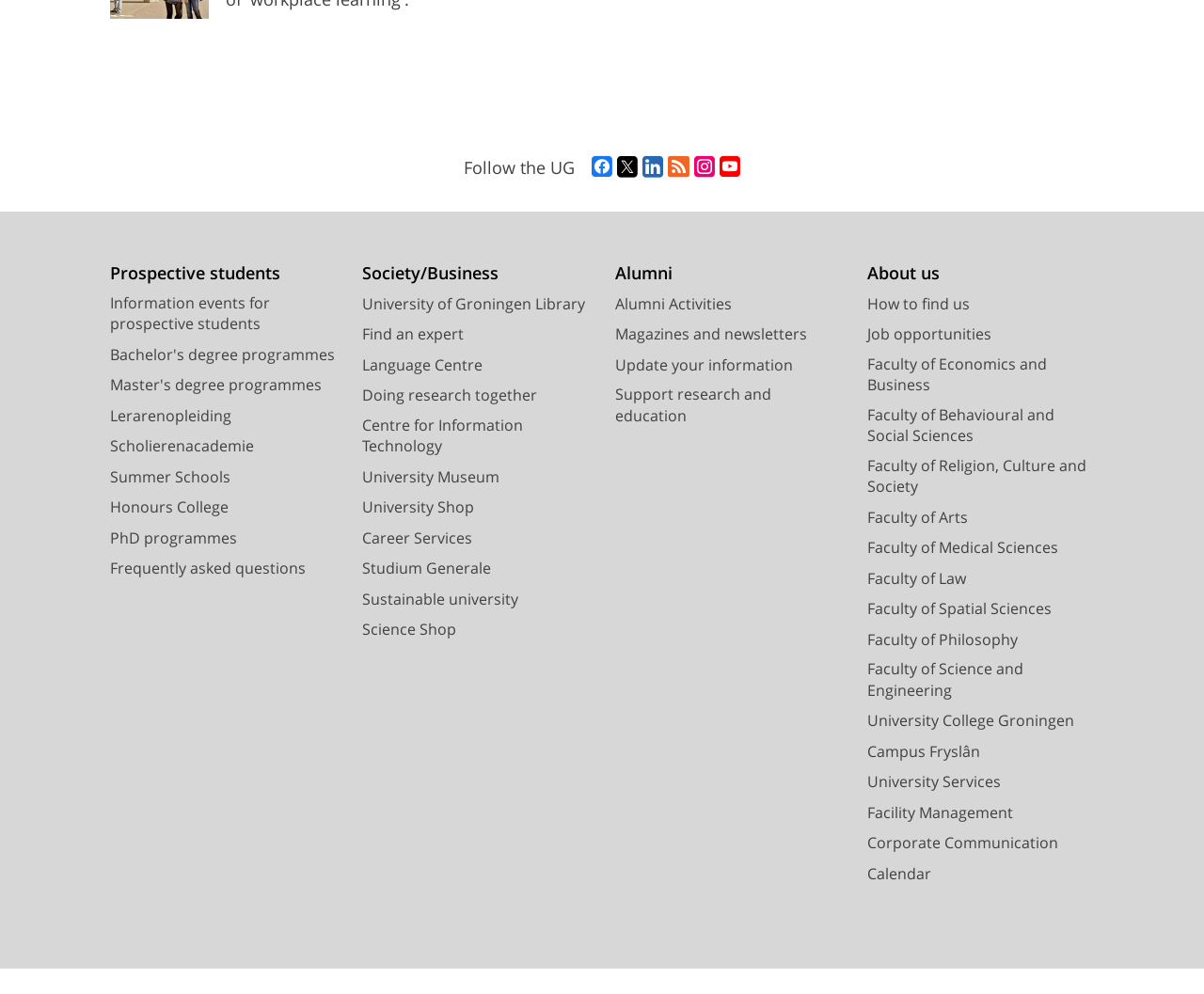From the details in the image, provide a thorough response to the question: How many links are available under Society/Business?

I counted the number of links listed under the 'Society/Business' section, which are University of Groningen Library, Find an expert, Language Centre, Doing research together, Centre for Information Technology, University Museum, University Shop, Career Services, and Studium Generale.